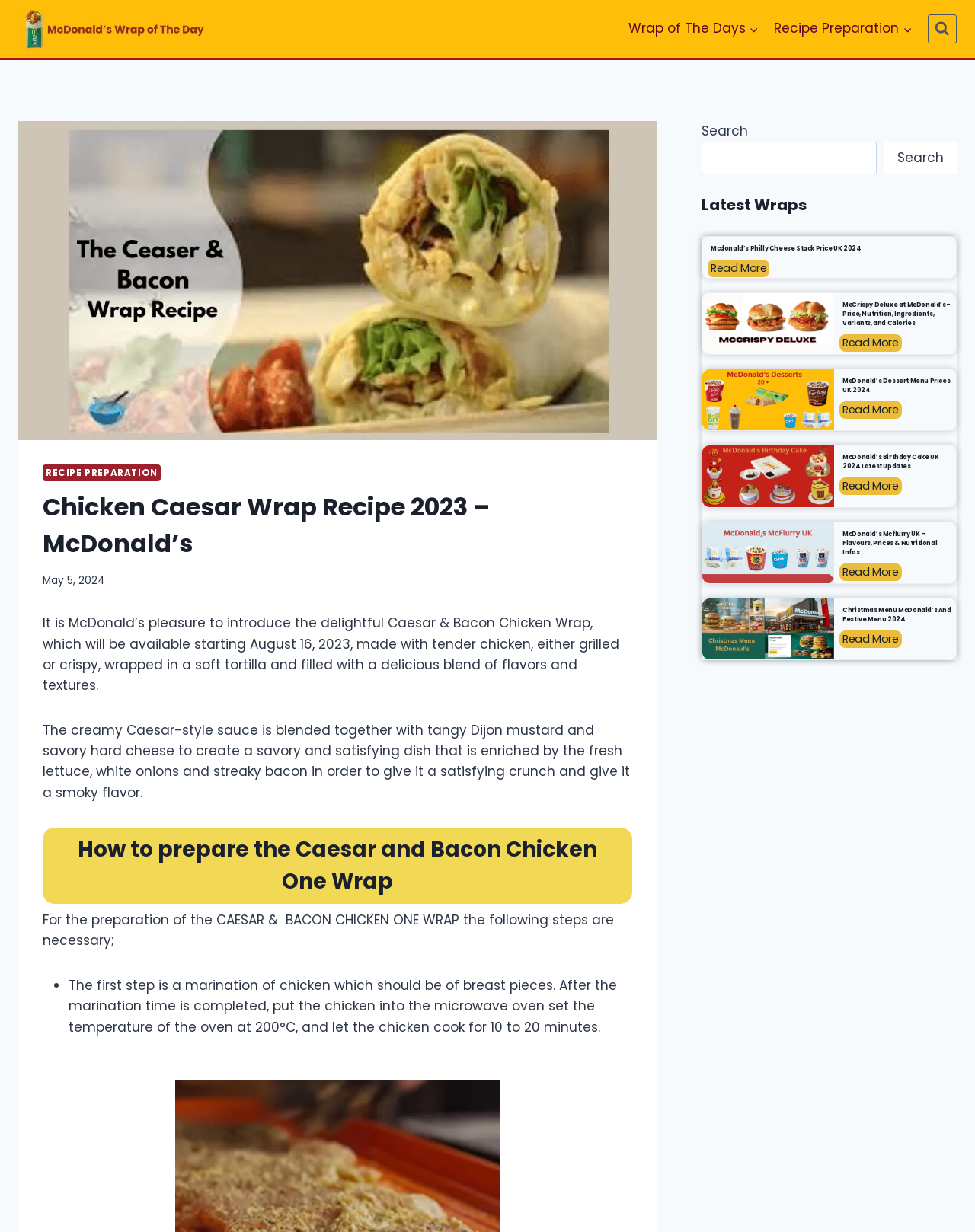Show the bounding box coordinates of the region that should be clicked to follow the instruction: "Search for something."

None